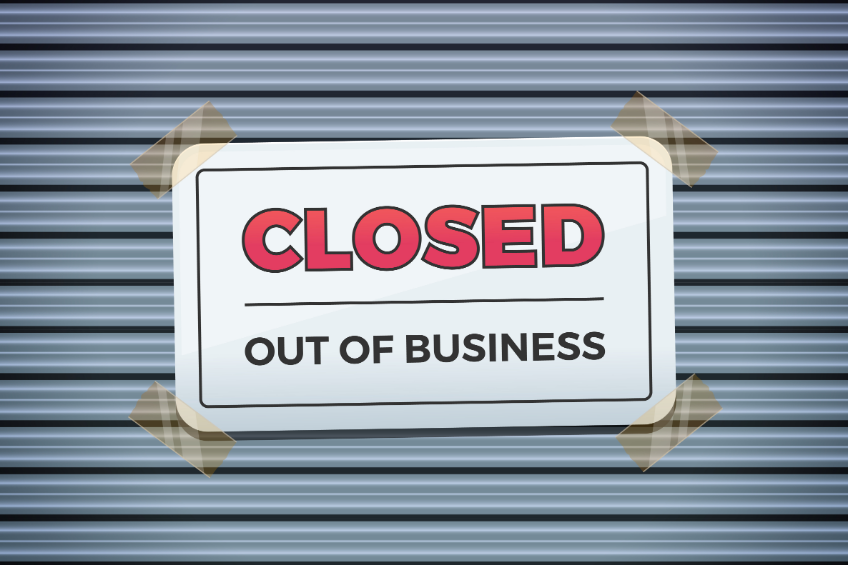Provide a comprehensive description of the image.

The image depicts a prominent sign reading "CLOSED" in bold red letters, with "OUT OF BUSINESS" printed underneath in a more muted font. The sign is affixed to a textured surface resembling a corrugated metal backdrop, suggesting a storefront that has shut down. The sign is secured with clear tape at the corners, emphasizing a sudden closure, a context that aligns with themes of abrupt business shutdowns, such as those occurring in the hosting industry. This visual encapsulates the uncertainty and challenges faced by customers when their service providers unexpectedly cease operations.